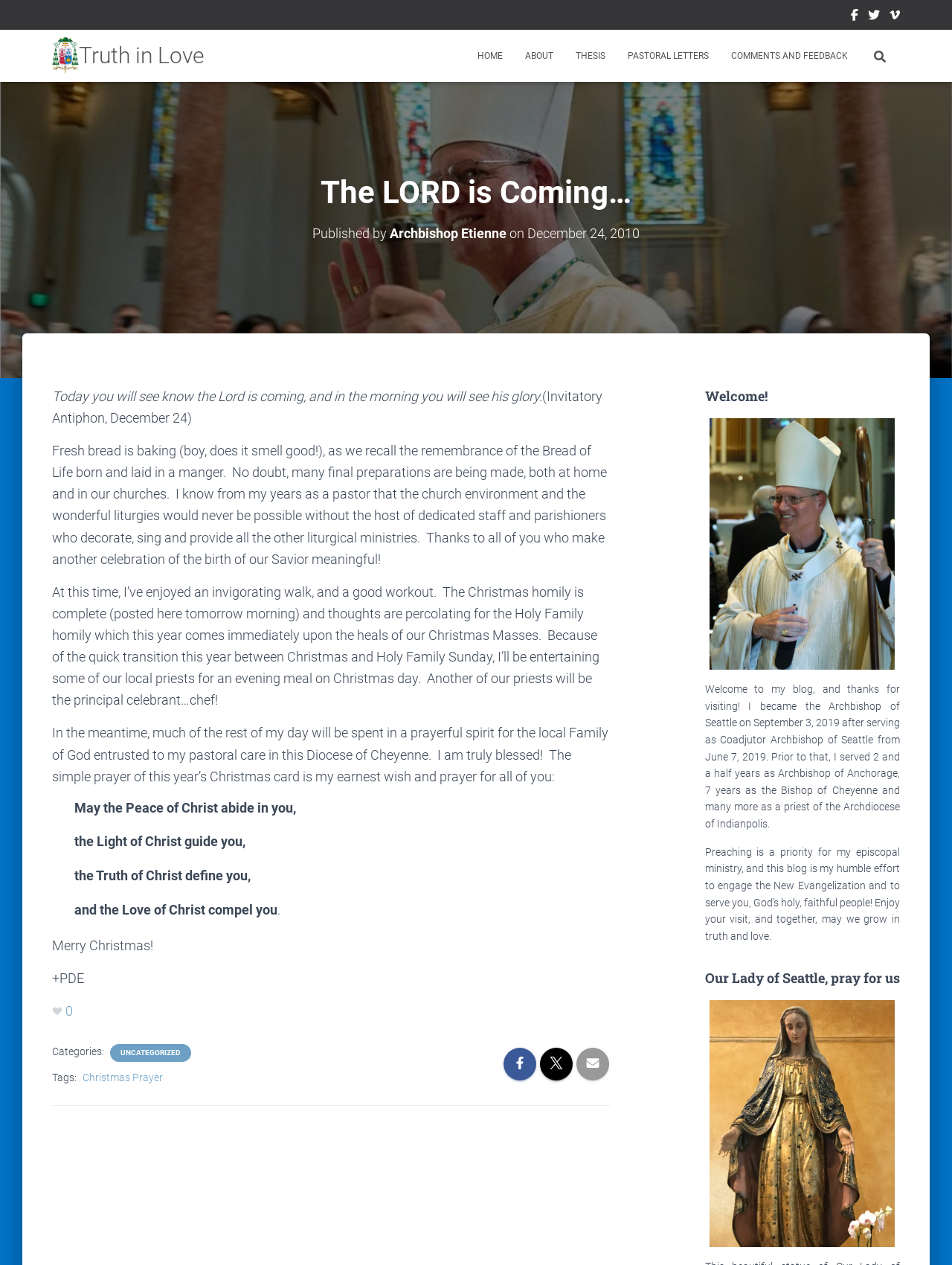Could you specify the bounding box coordinates for the clickable section to complete the following instruction: "Visit Facebook page"?

[0.894, 0.0, 0.902, 0.027]